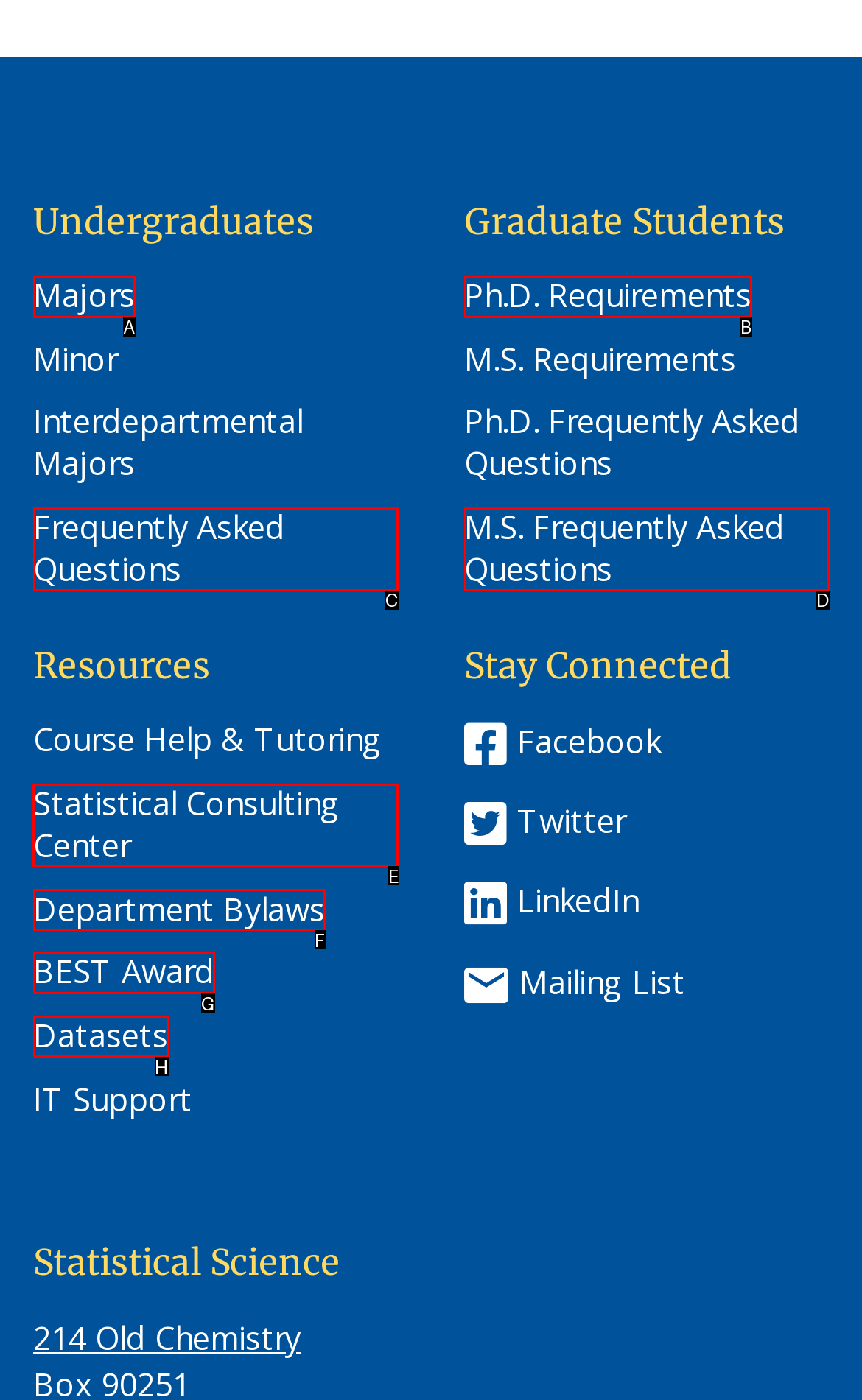Select the letter of the option that should be clicked to achieve the specified task: Access Statistical Consulting Center. Respond with just the letter.

E